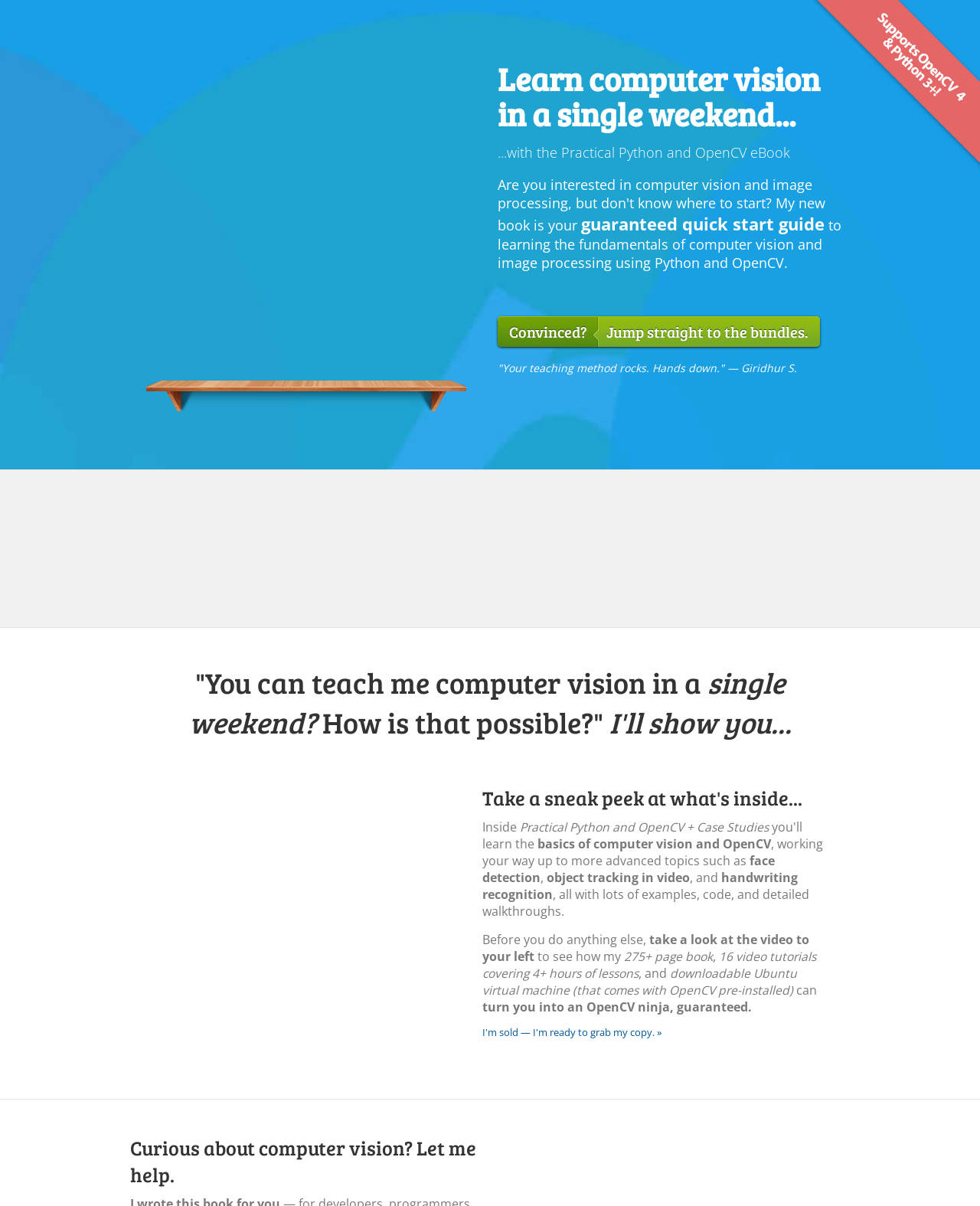Determine the main heading text of the webpage.

Learn computer vision in a single weekend...